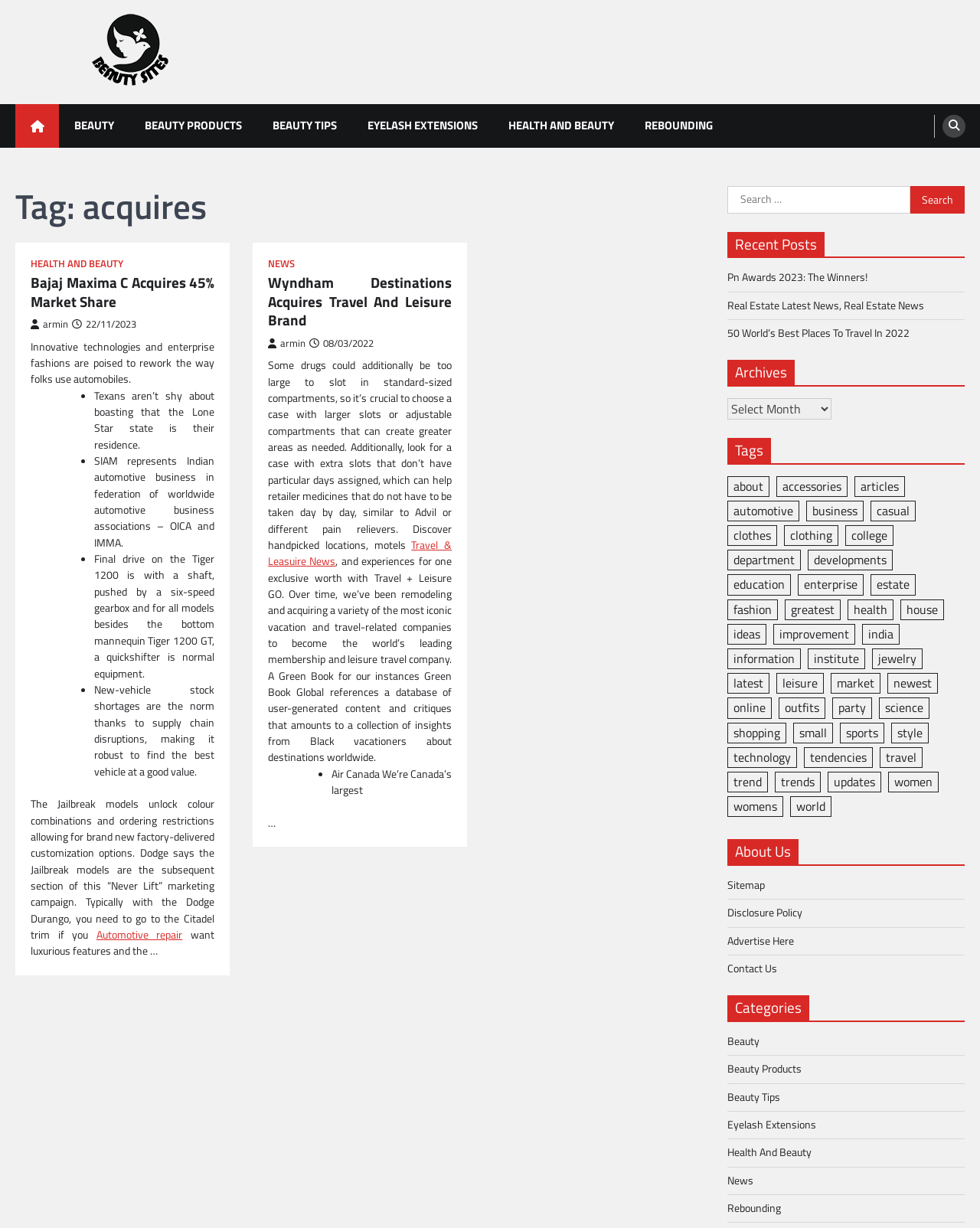Can you pinpoint the bounding box coordinates for the clickable element required for this instruction: "view the 'Recent Posts'"? The coordinates should be four float numbers between 0 and 1, i.e., [left, top, right, bottom].

[0.742, 0.189, 0.984, 0.21]